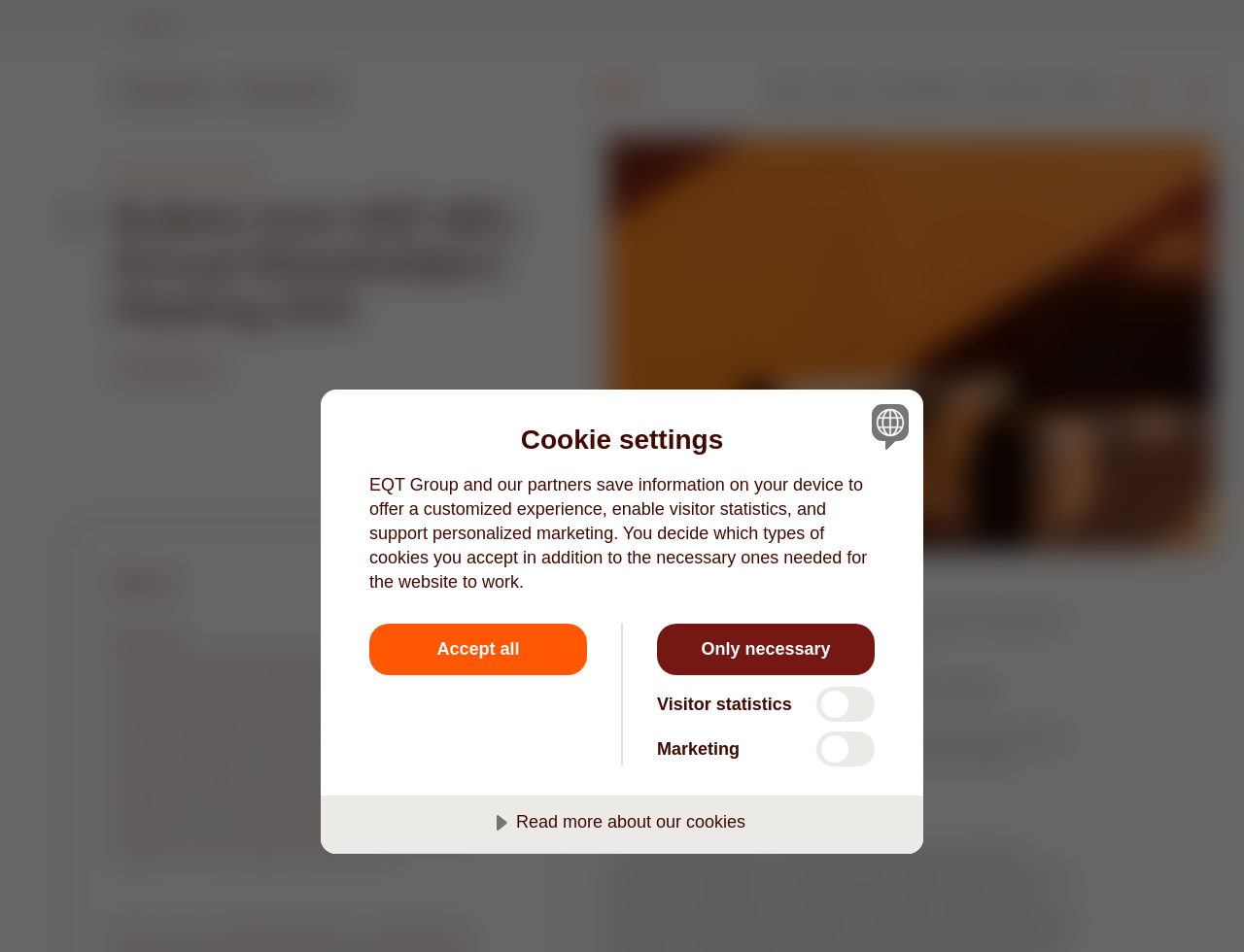What is the function of the 'Read more about our cookies' button?
Look at the image and provide a short answer using one word or a phrase.

Provides more information